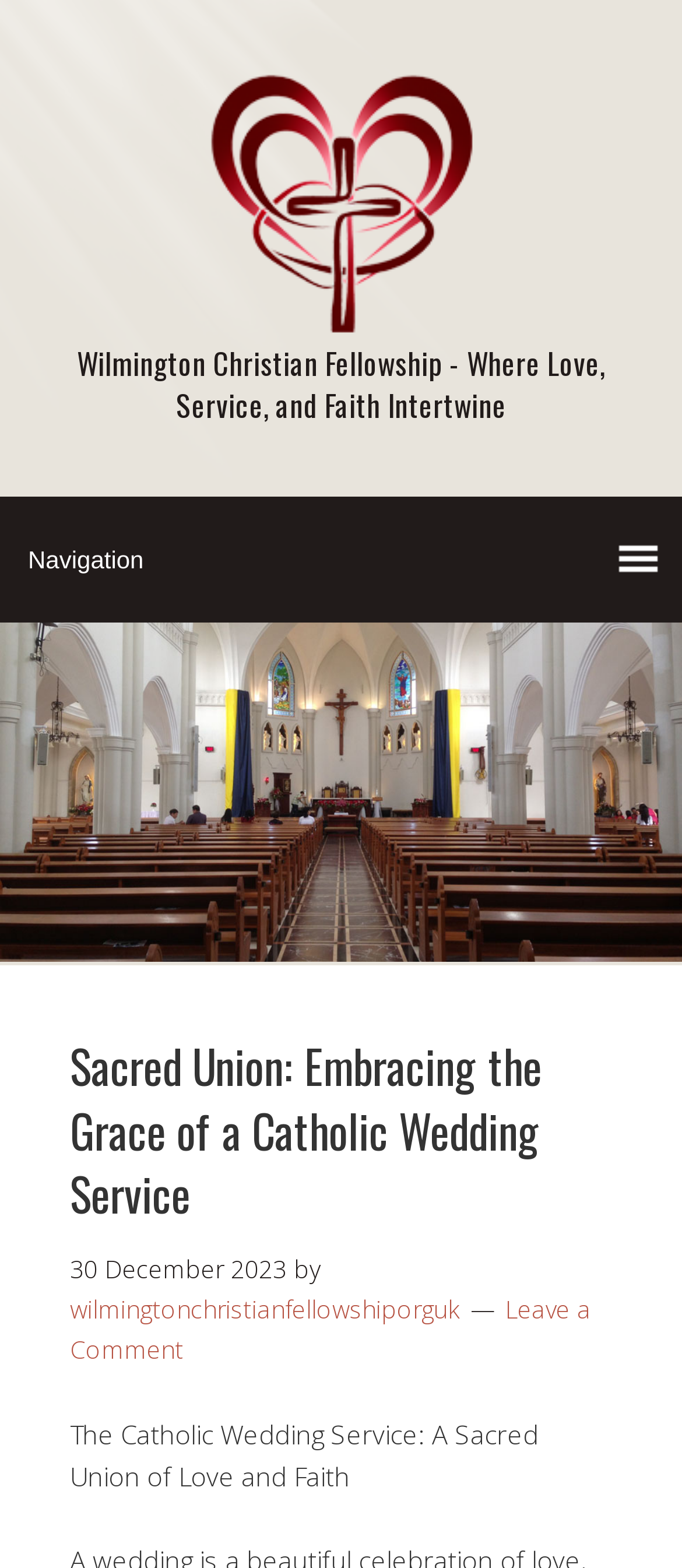Given the element description title="wilmingtonchristianfellowship.org.uk", predict the bounding box coordinates for the UI element in the webpage screenshot. The format should be (top-left x, top-left y, bottom-right x, bottom-right y), and the values should be between 0 and 1.

[0.306, 0.159, 0.694, 0.228]